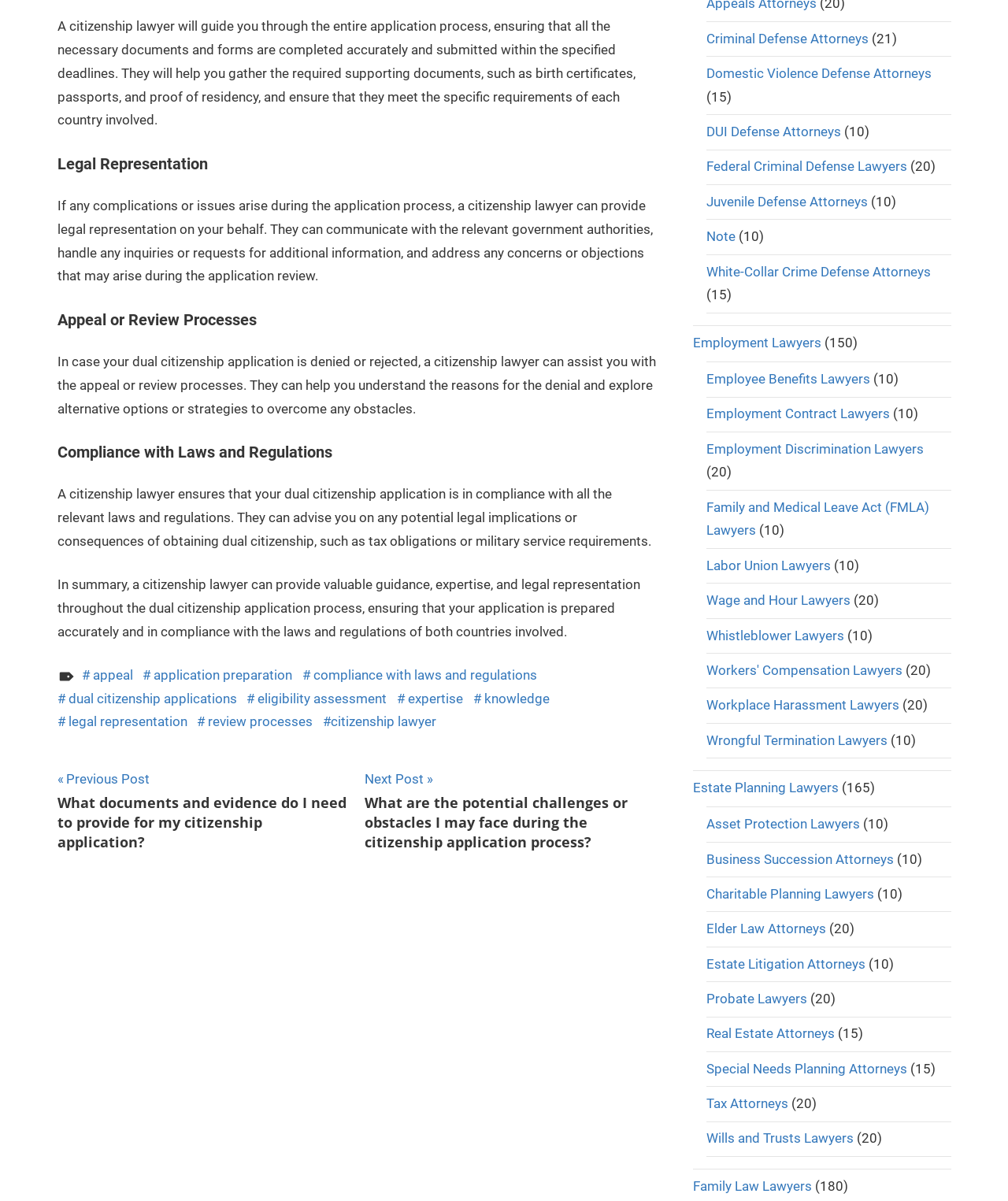Using the details in the image, give a detailed response to the question below:
What is the relationship between a citizenship lawyer and the government authorities?

The webpage states that a citizenship lawyer communicates with the relevant government authorities on behalf of the applicant, handling any inquiries or requests for additional information that may arise during the application review.